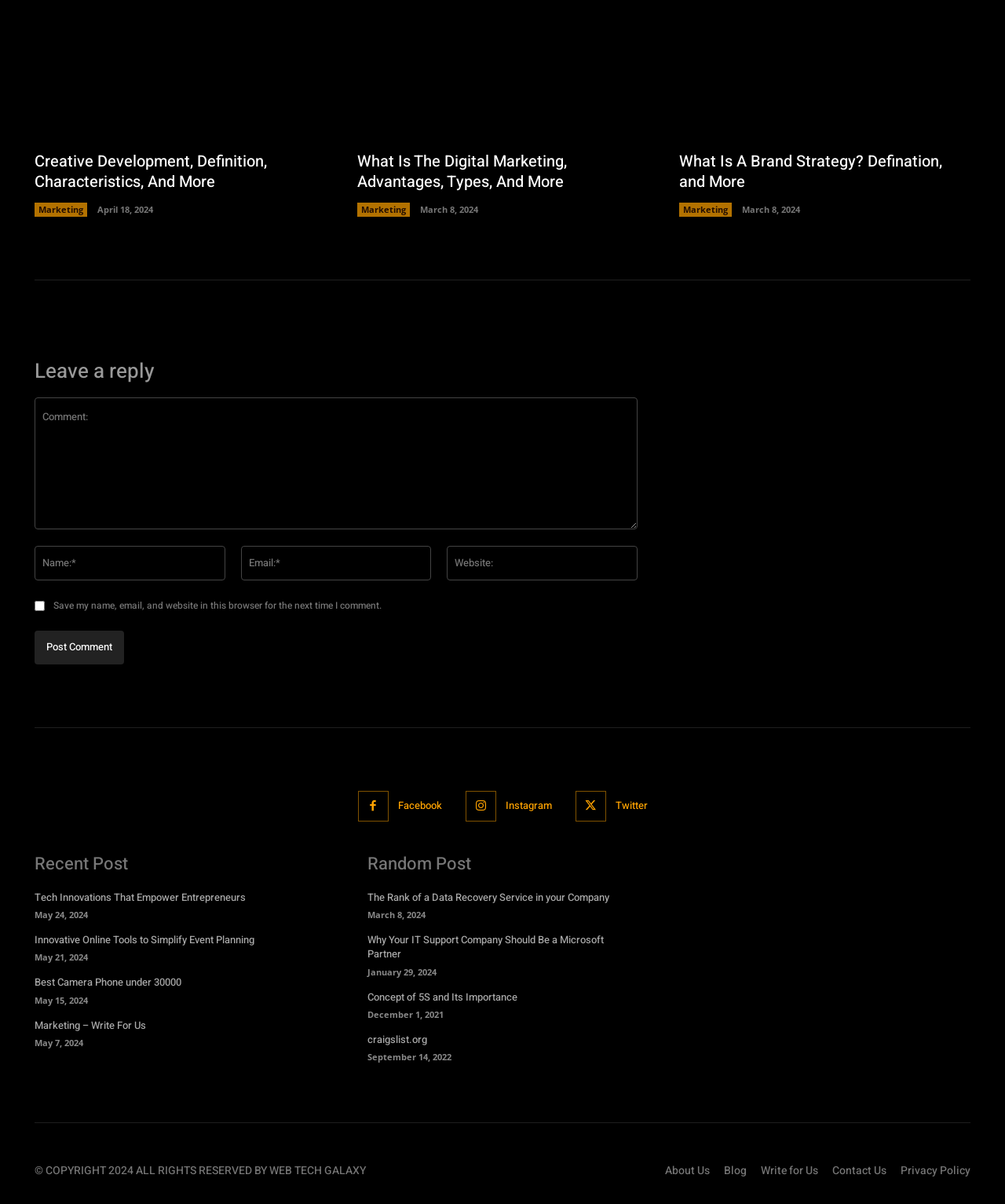How many 'Recent Post' and 'Random Post' sections are present?
Kindly give a detailed and elaborate answer to the question.

There are two sections present on the webpage, which are 'Recent Post' and 'Random Post'. The 'Recent Post' section is located at the top and the 'Random Post' section is located at the bottom of the webpage.